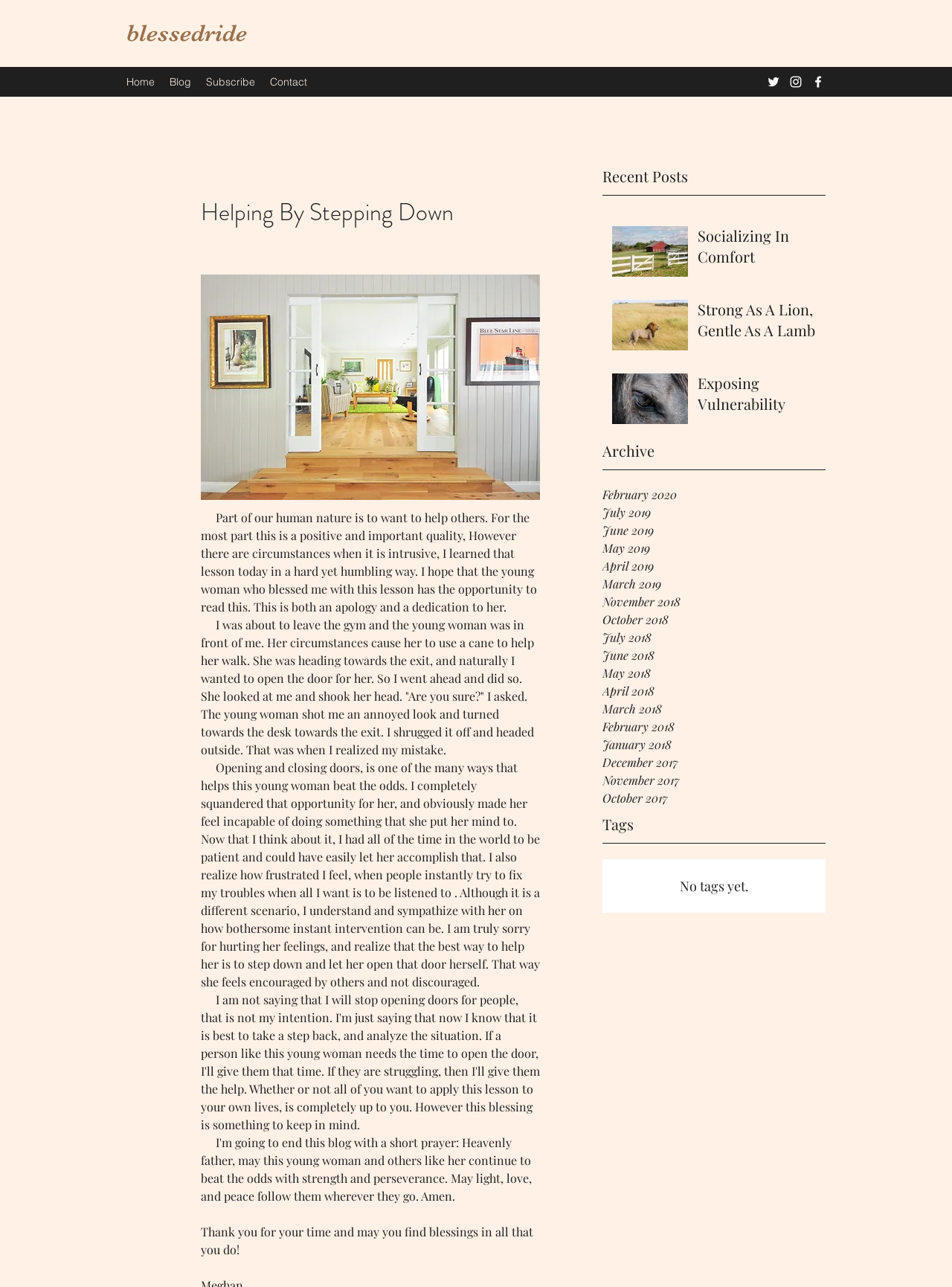Could you locate the bounding box coordinates for the section that should be clicked to accomplish this task: "Go to the Home page".

[0.125, 0.055, 0.17, 0.072]